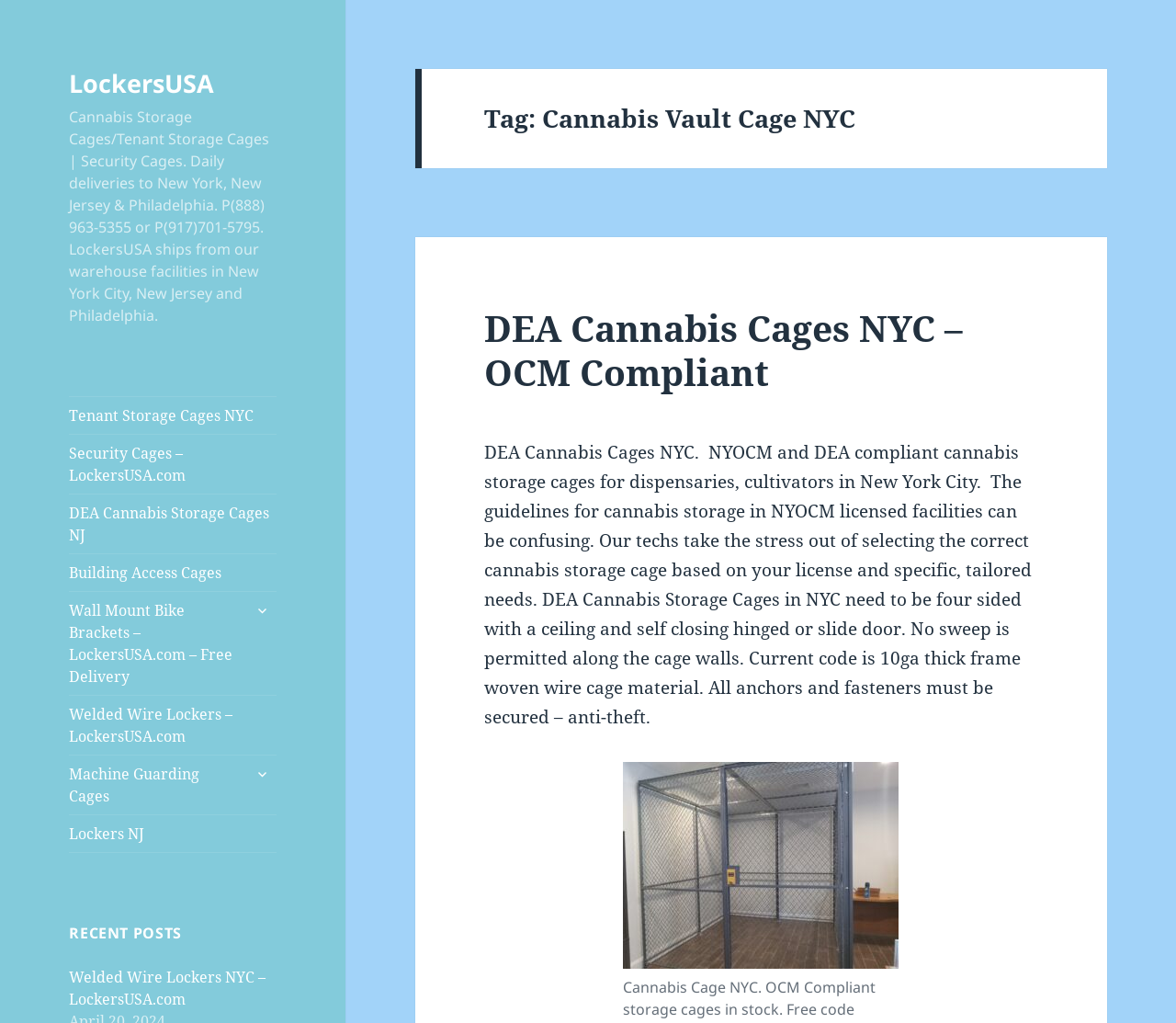Construct a comprehensive caption that outlines the webpage's structure and content.

The webpage is about LockersUSA, a company that provides cannabis storage cages and other security solutions. At the top, there is a link to the company's homepage, "LockersUSA", and a brief description of the company's services, including daily deliveries to New York, New Jersey, and Philadelphia.

Below the description, there are several links to different types of storage cages, including tenant storage cages, security cages, DEA cannabis storage cages, and building access cages. These links are arranged vertically, with a button to expand a child menu on the right side.

Further down, there is a section titled "RECENT POSTS" with a link to a recent post about welded wire lockers in NYC. On the right side of the page, there is a header section with a heading "Tag: Cannabis Vault Cage NYC" and a subheading "DEA Cannabis Cages NYC – OCM Compliant". Below this, there is a detailed description of DEA cannabis storage cages in NYC, including the guidelines for cannabis storage in NYOCM licensed facilities. This section also includes an image of a cannabis storage cage.

Overall, the webpage appears to be a resource for individuals and businesses looking for information on cannabis storage cages and security solutions in the New York City area.